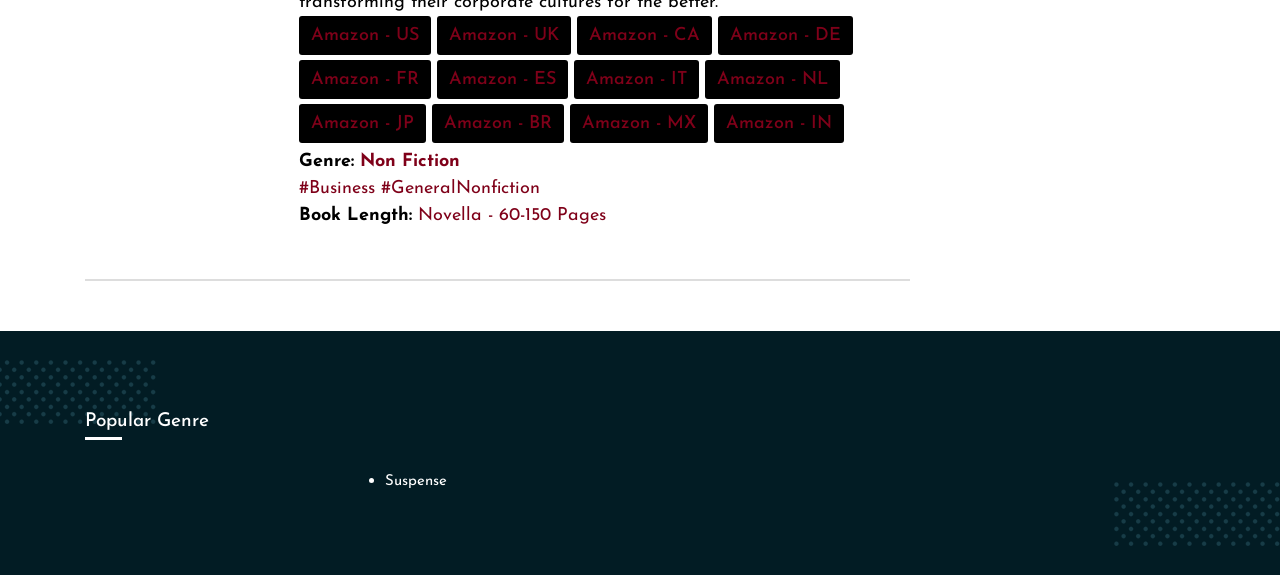From the image, can you give a detailed response to the question below:
How many links are there under 'Popular Genre'?

I looked at the heading 'Popular Genre' and found only one link with the text 'Suspense' under it, which is the only link listed.